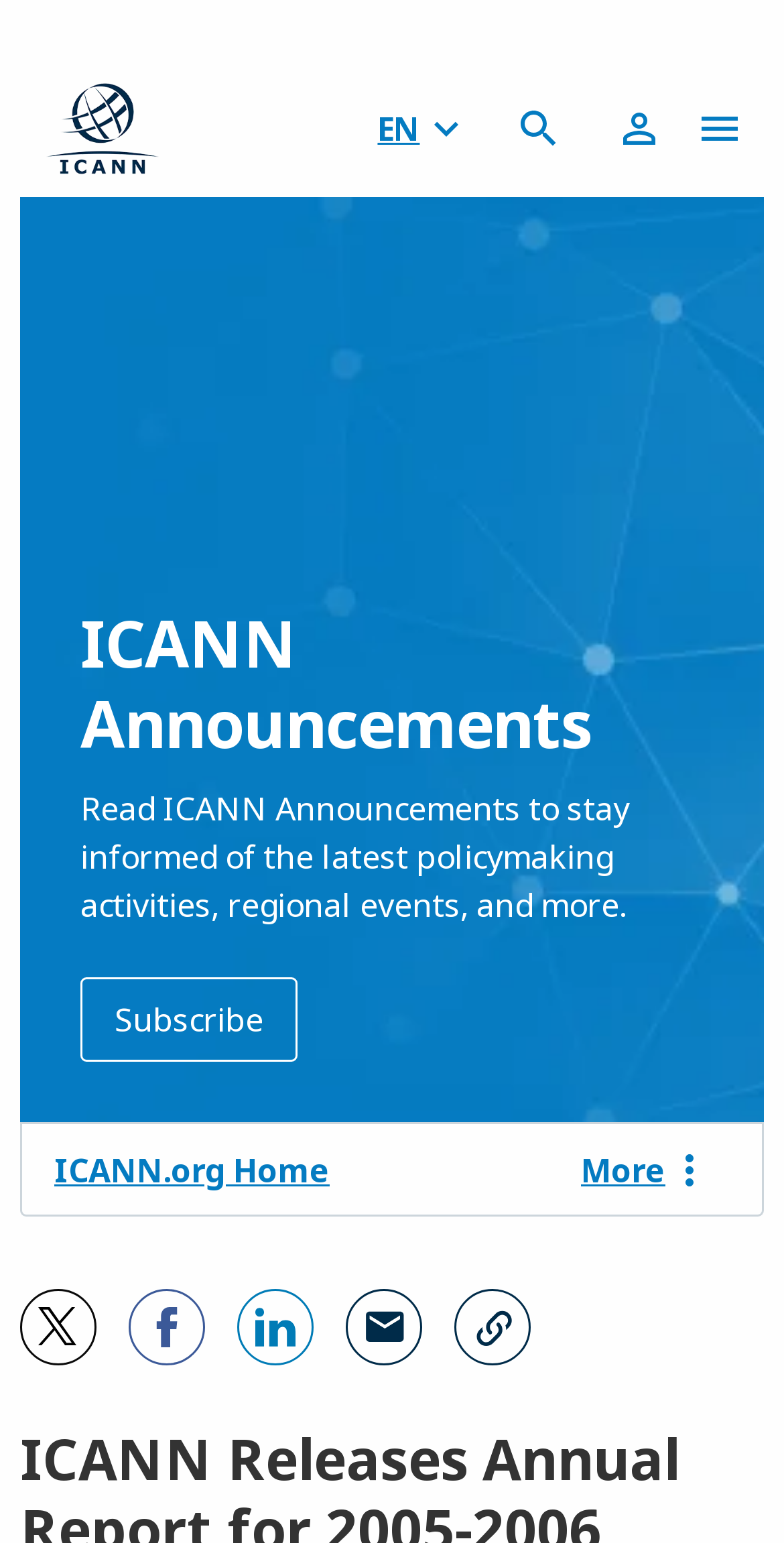What is the organization behind this website?
Provide a comprehensive and detailed answer to the question.

I inferred this from the copyright information at the bottom of the page, which states '© Internet Corporation for Assigned Names and Numbers'.